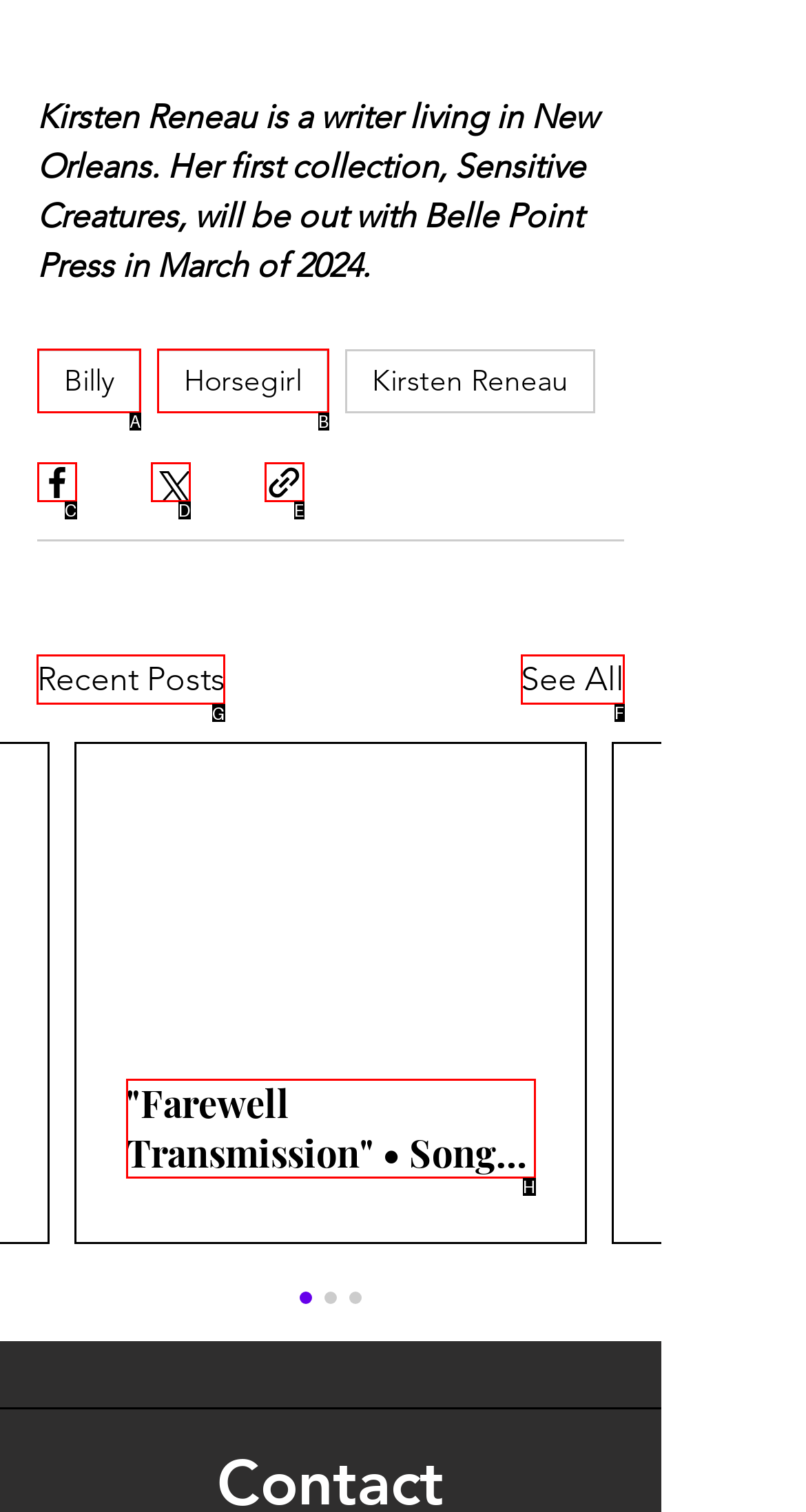Select the letter of the UI element you need to click to complete this task: Read recent posts.

G